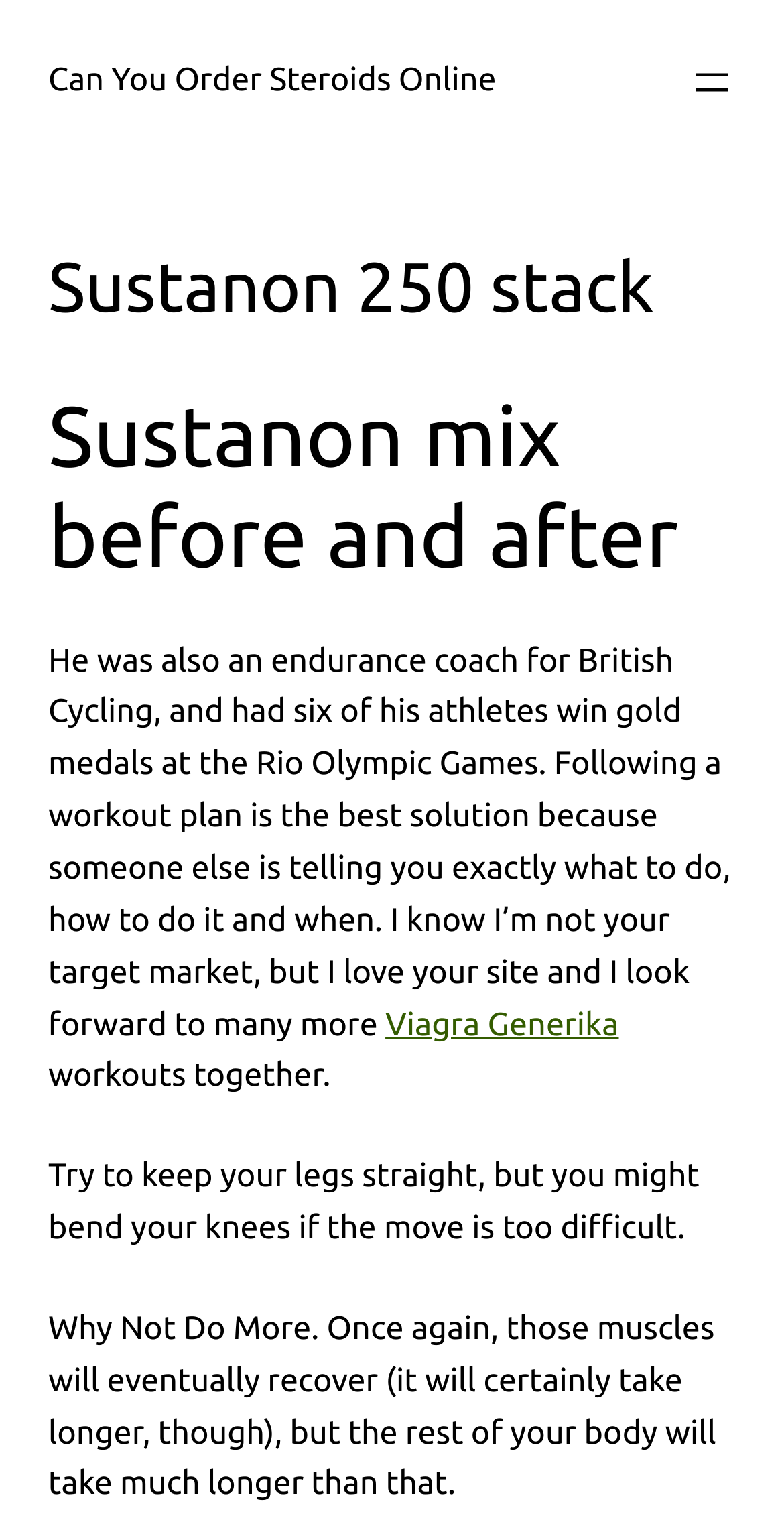What is the advice for doing a difficult move?
Based on the image, answer the question with as much detail as possible.

I read the StaticText element that says 'Try to keep your legs straight, but you might bend your knees if the move is too difficult.' This suggests that the advice for doing a difficult move is to bend your knees.